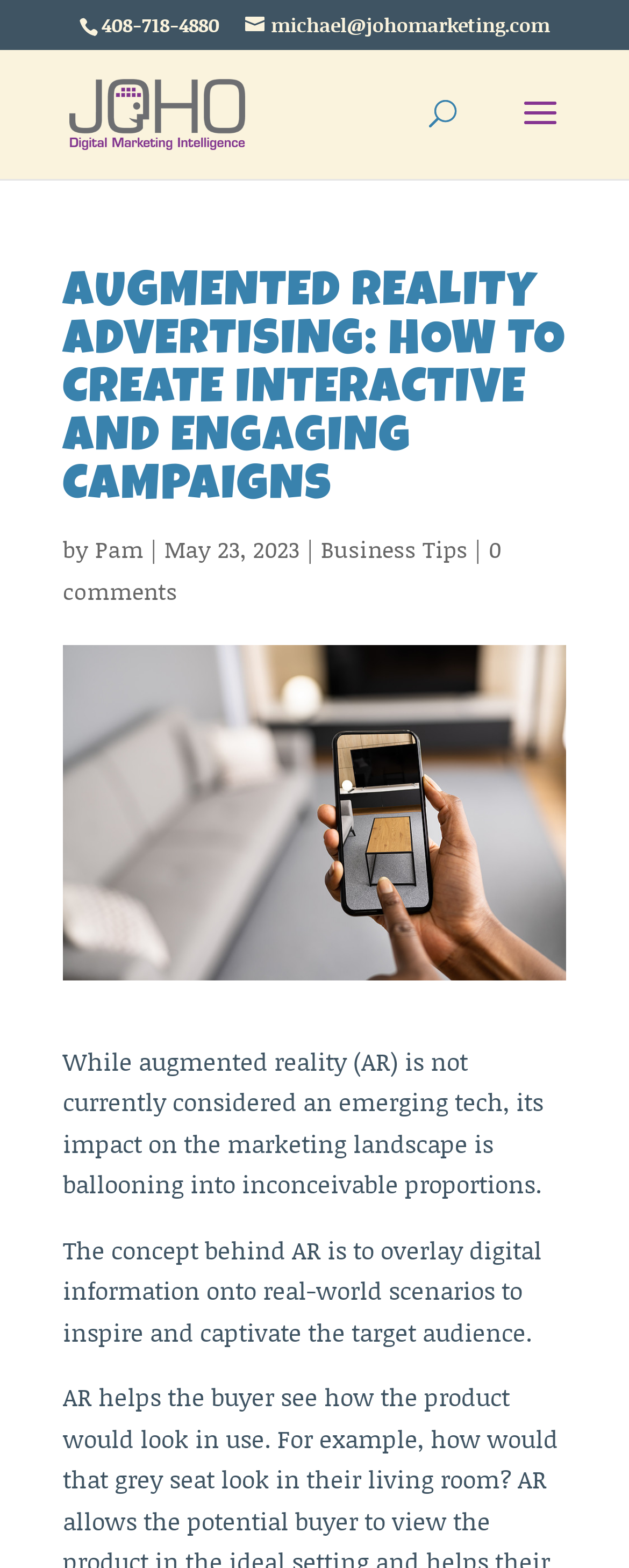What is the company name?
Look at the screenshot and give a one-word or phrase answer.

JOHO MARKETING